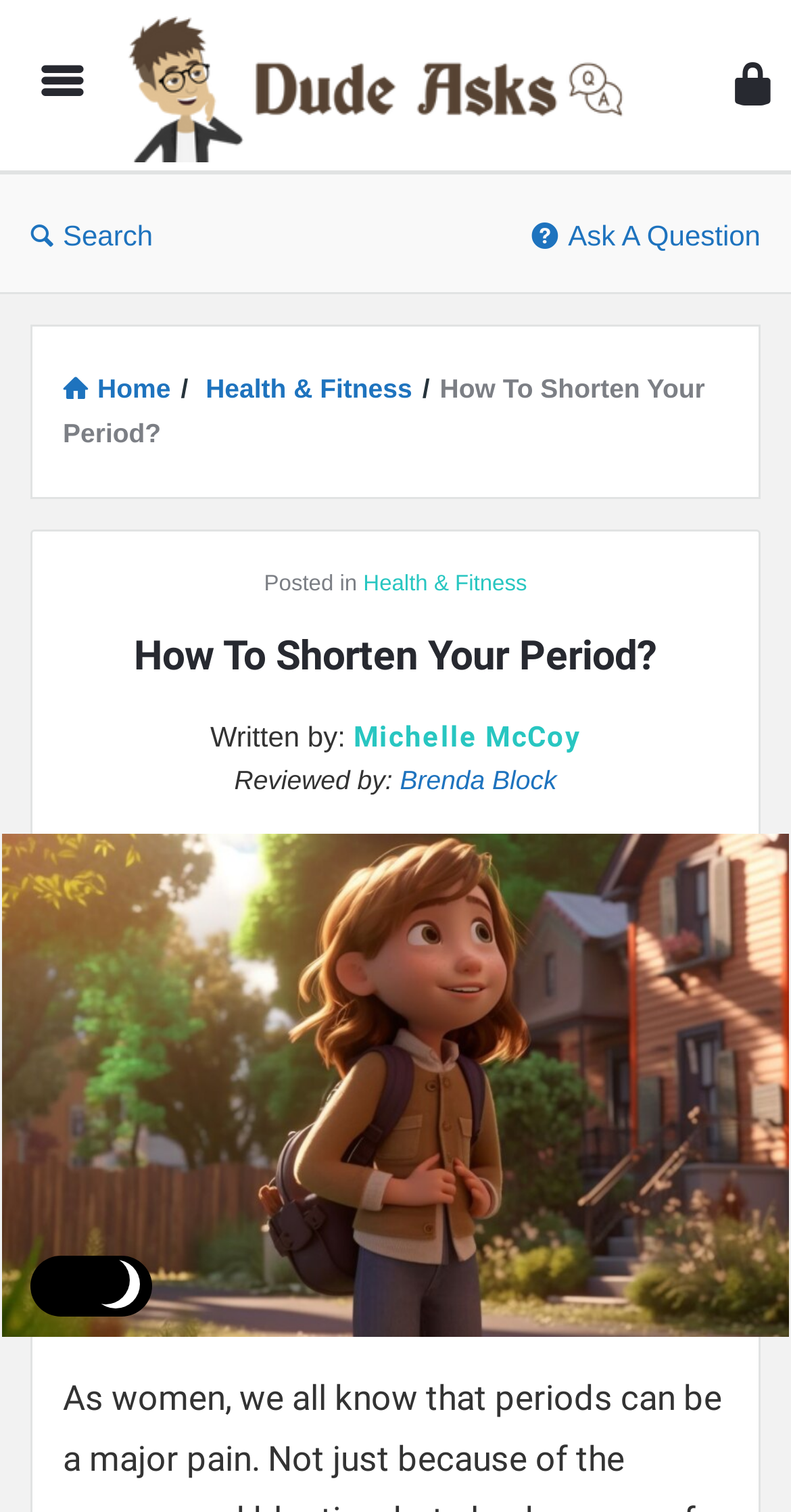Please identify the bounding box coordinates of the element I should click to complete this instruction: 'explore Business category'. The coordinates should be given as four float numbers between 0 and 1, like this: [left, top, right, bottom].

None